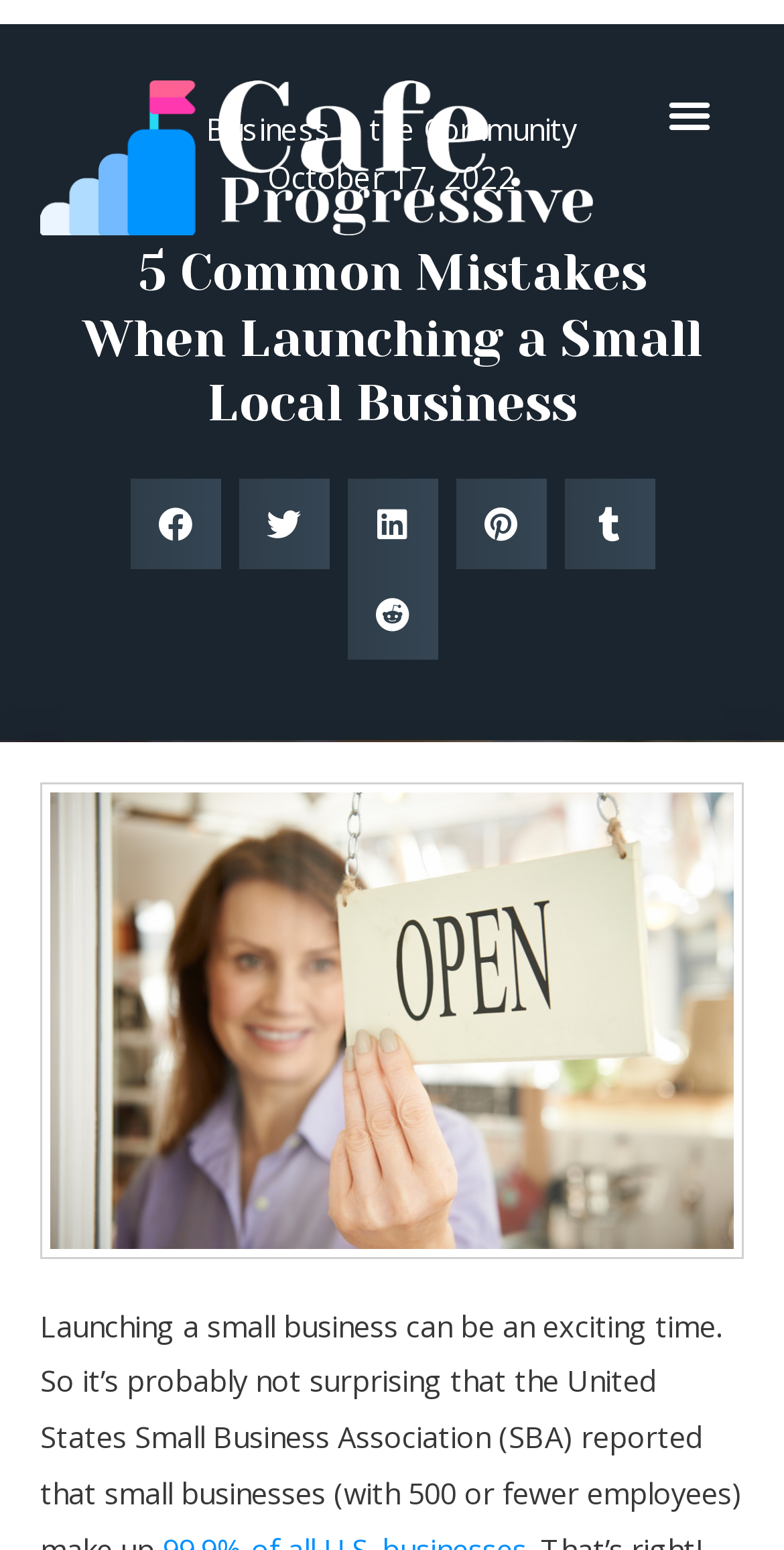Please give the bounding box coordinates of the area that should be clicked to fulfill the following instruction: "Read the article about 5 Common Mistakes When Launching a Small Local Business". The coordinates should be in the format of four float numbers from 0 to 1, i.e., [left, top, right, bottom].

[0.103, 0.156, 0.897, 0.282]